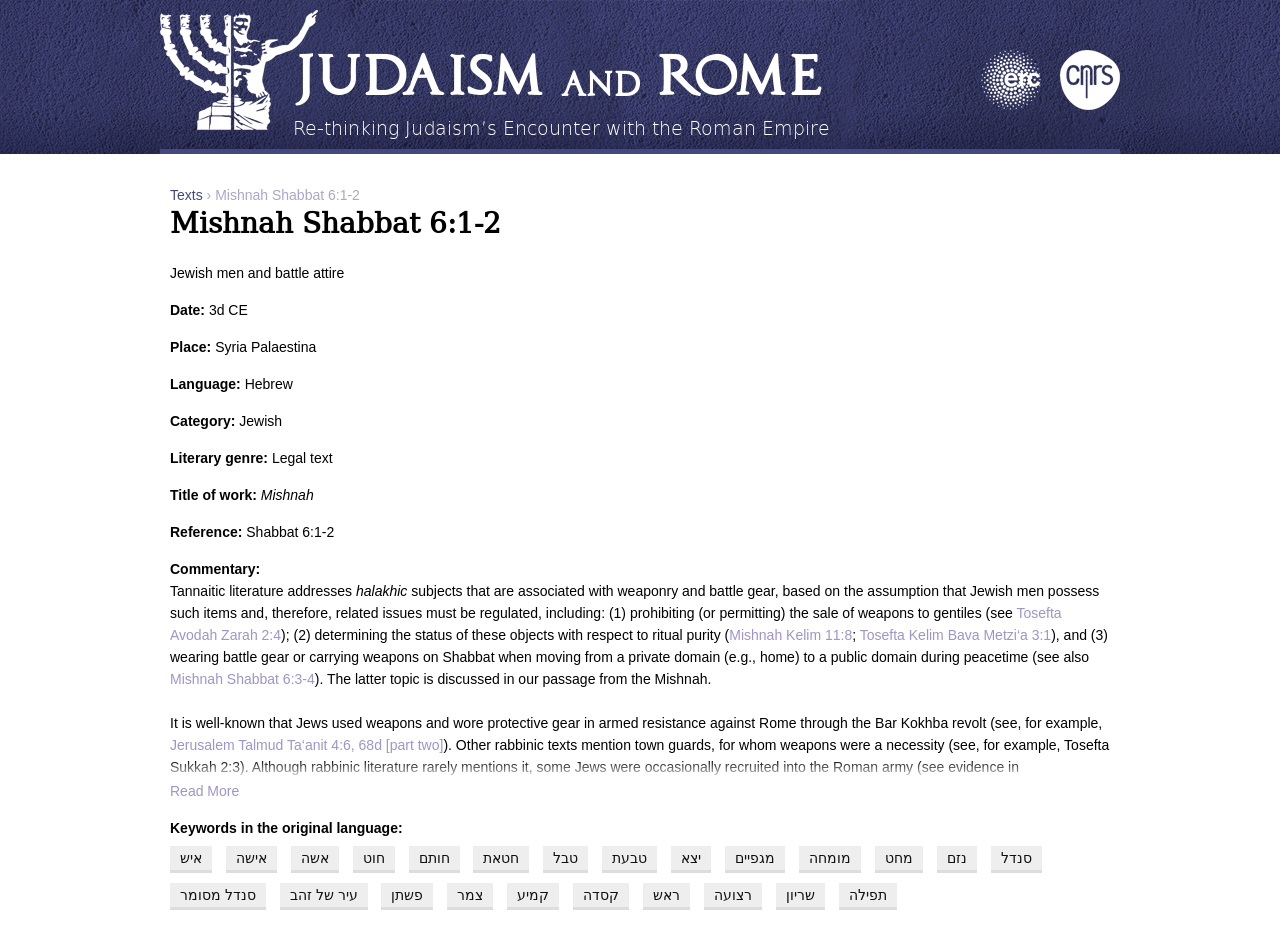Determine the bounding box of the UI component based on this description: "עיר של זהב". The bounding box coordinates should be four float values between 0 and 1, i.e., [left, top, right, bottom].

[0.219, 0.951, 0.287, 0.98]